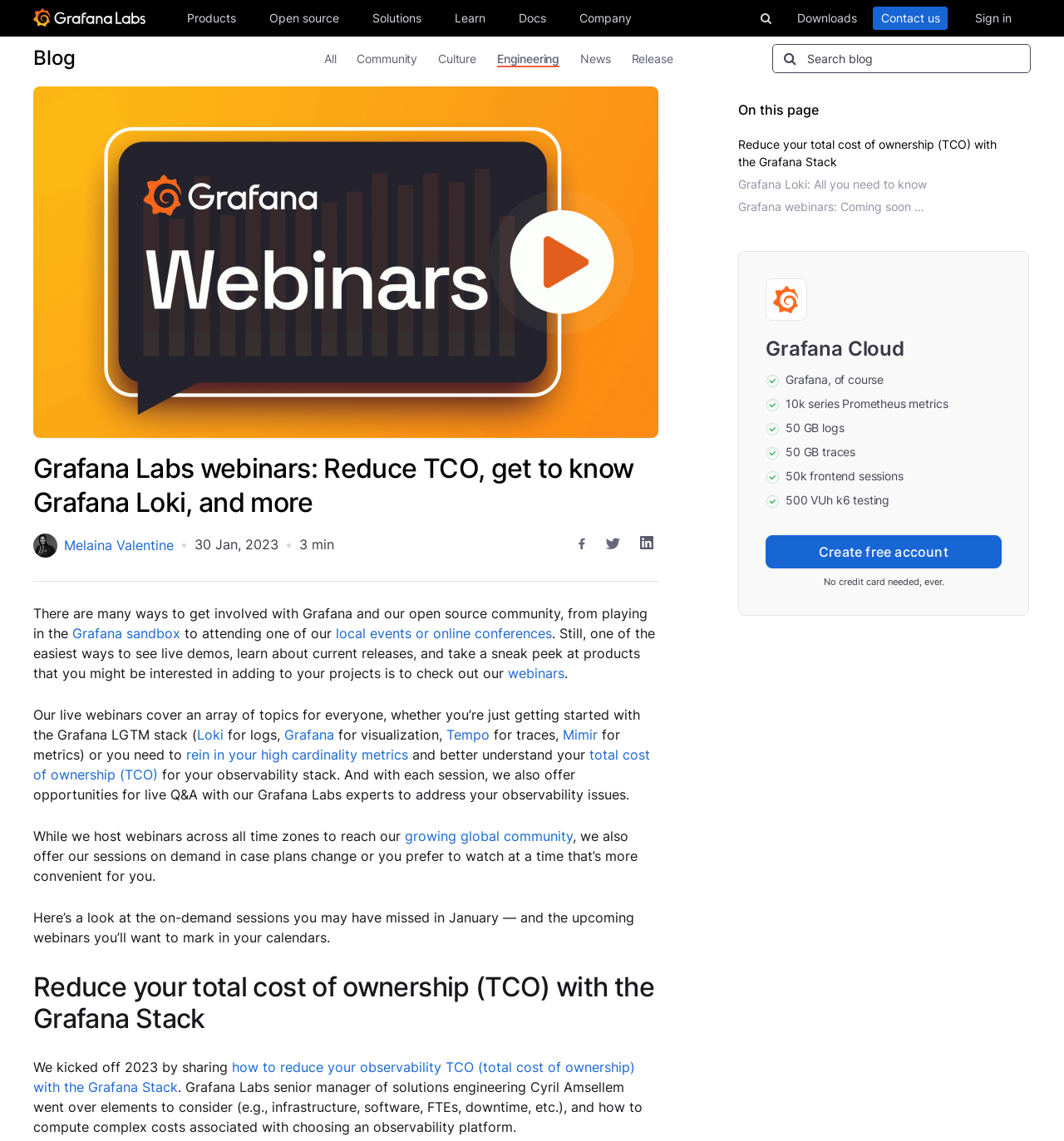Locate the coordinates of the bounding box for the clickable region that fulfills this instruction: "Learn more about Grafana Loki".

[0.041, 0.048, 0.201, 0.077]